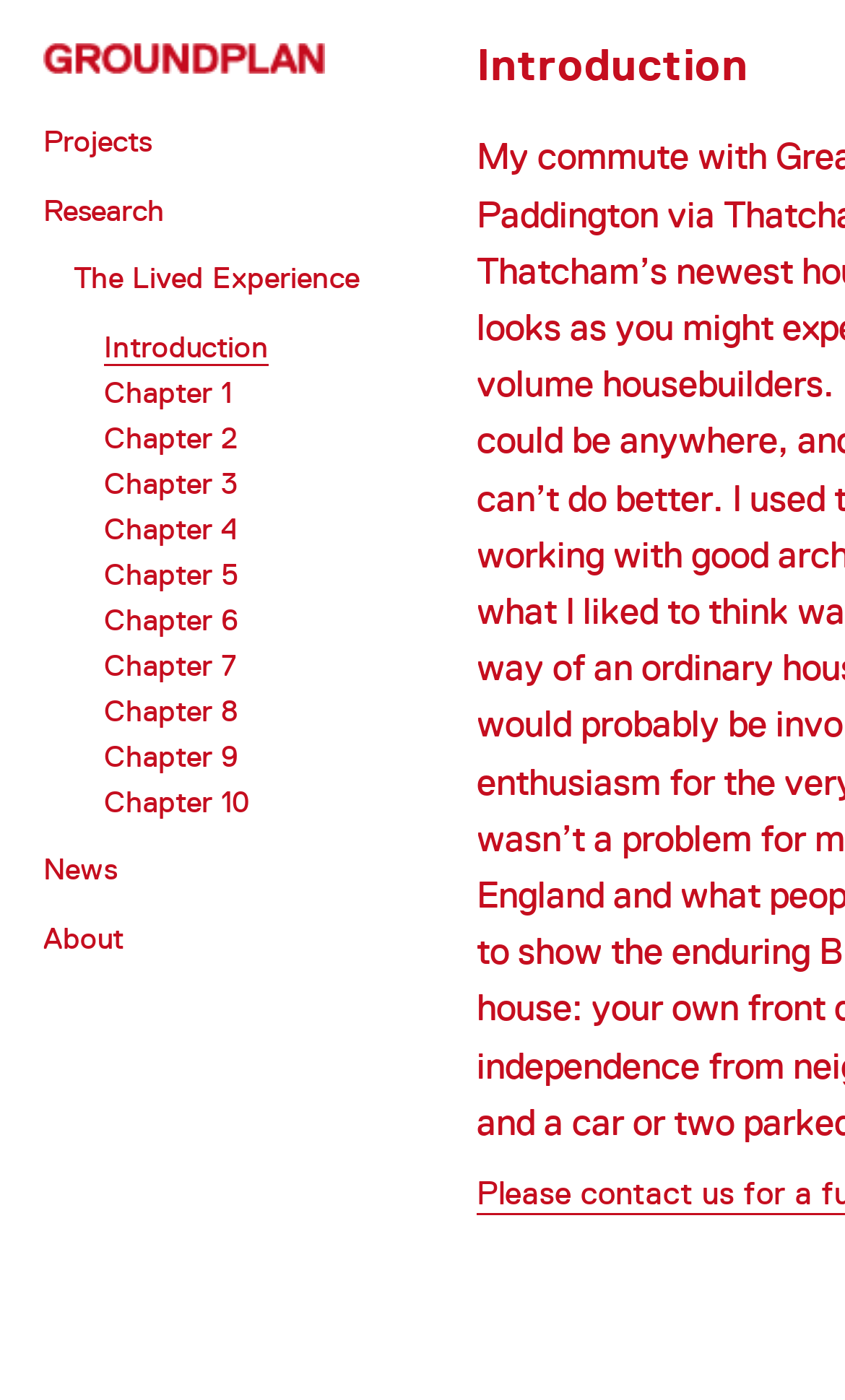Identify the bounding box for the given UI element using the description provided. Coordinates should be in the format (top-left x, top-left y, bottom-right x, bottom-right y) and must be between 0 and 1. Here is the description: The Lived Experience

[0.087, 0.186, 0.426, 0.21]